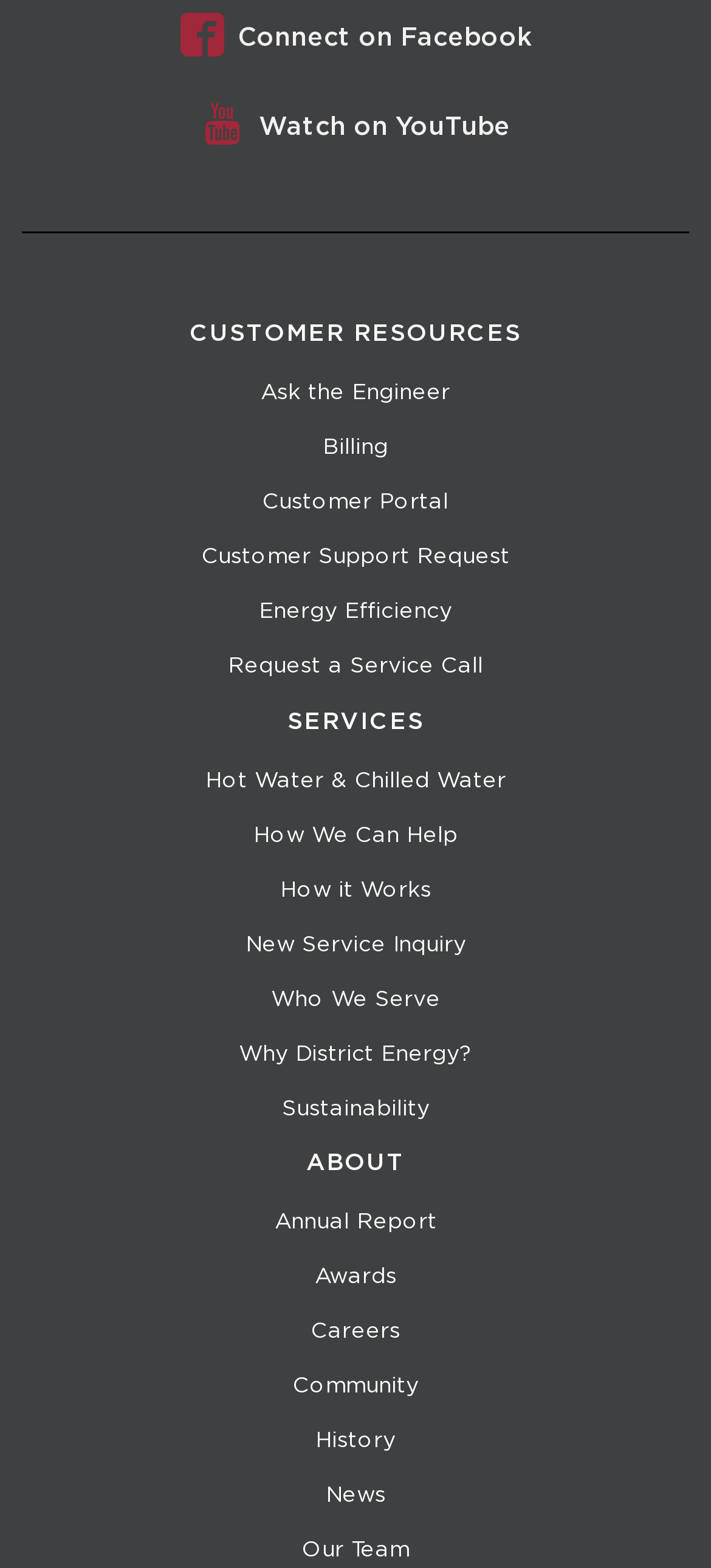Identify the bounding box for the UI element described as: "Customer Resources". Ensure the coordinates are four float numbers between 0 and 1, formatted as [left, top, right, bottom].

[0.03, 0.195, 0.97, 0.233]